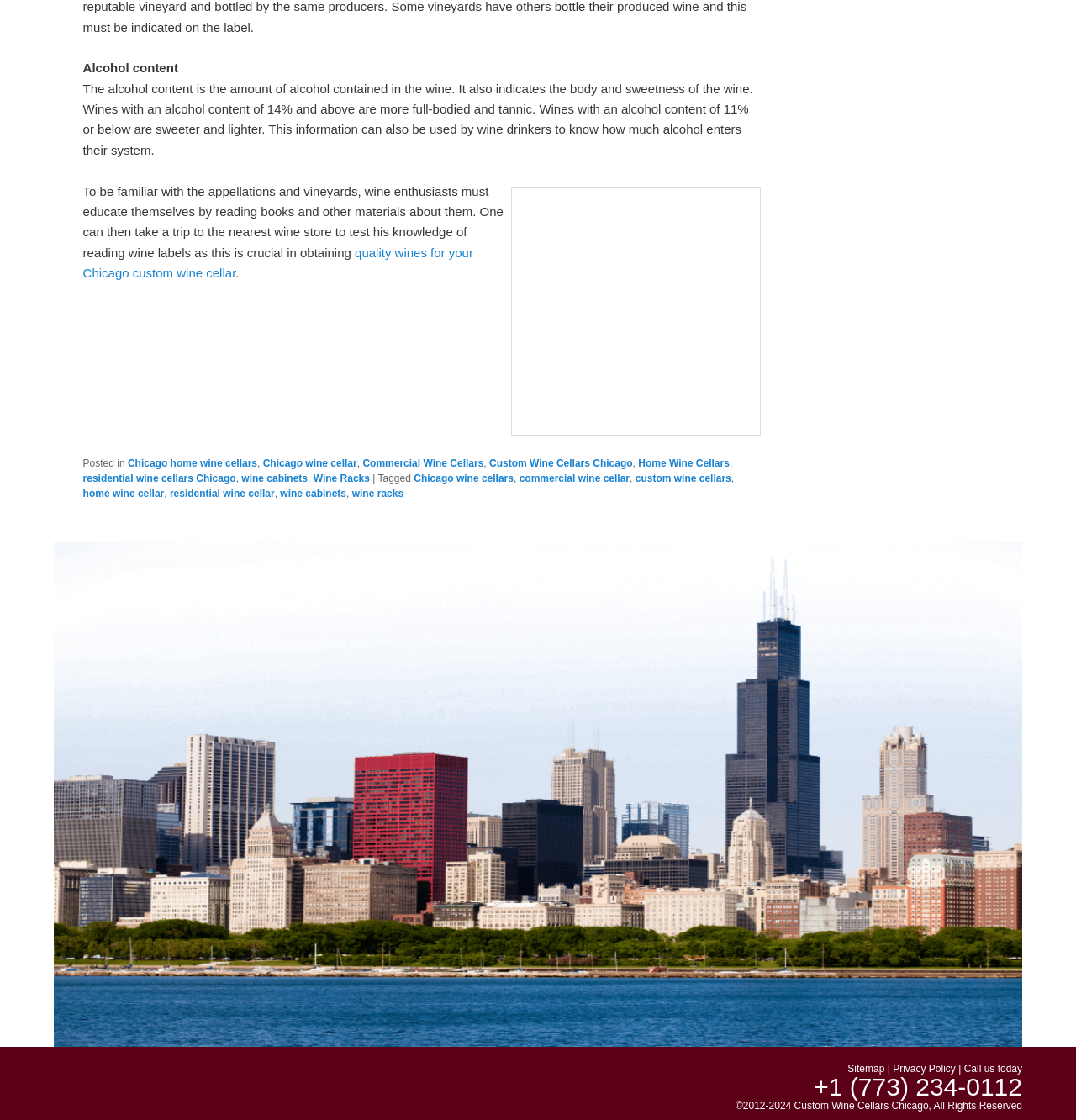Predict the bounding box coordinates of the UI element that matches this description: "Commercial Wine Cellars". The coordinates should be in the format [left, top, right, bottom] with each value between 0 and 1.

[0.337, 0.408, 0.449, 0.419]